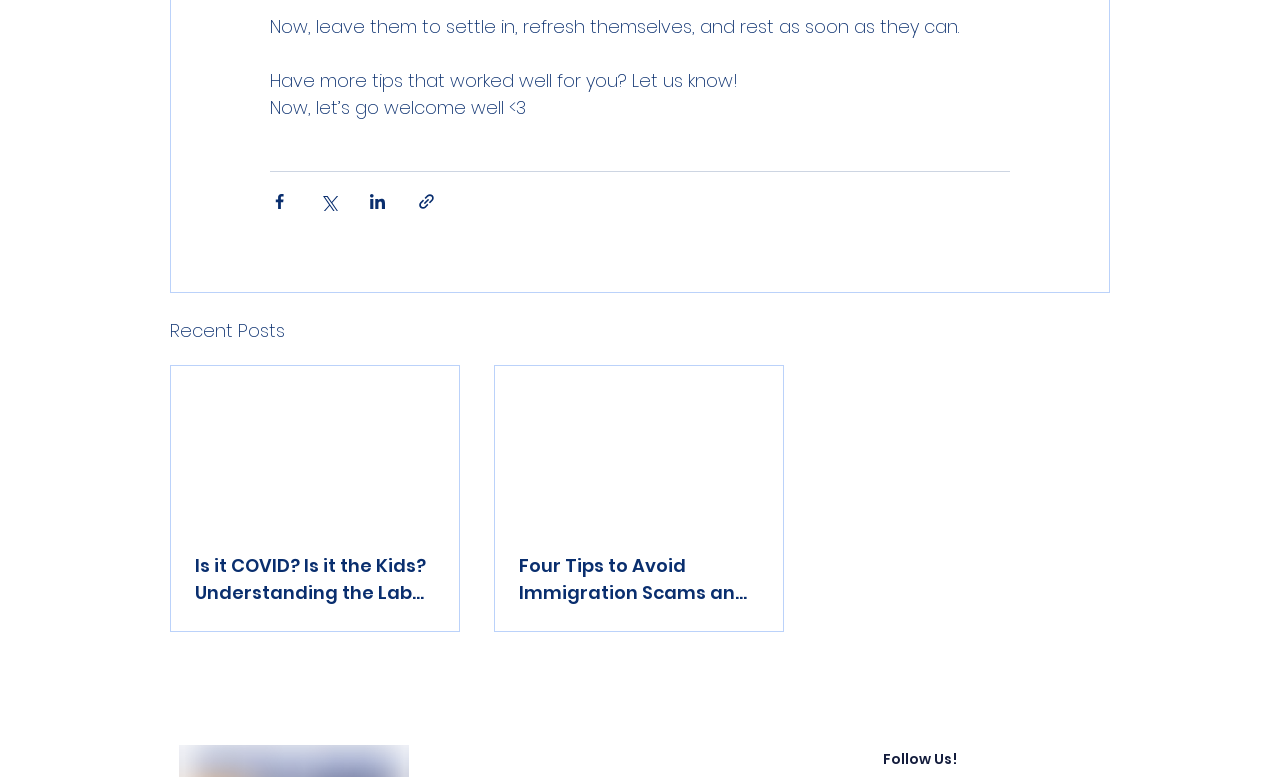What social media platforms are listed?
Answer with a single word or short phrase according to what you see in the image.

Youtube, Instagram, Facebook, LinkedIn